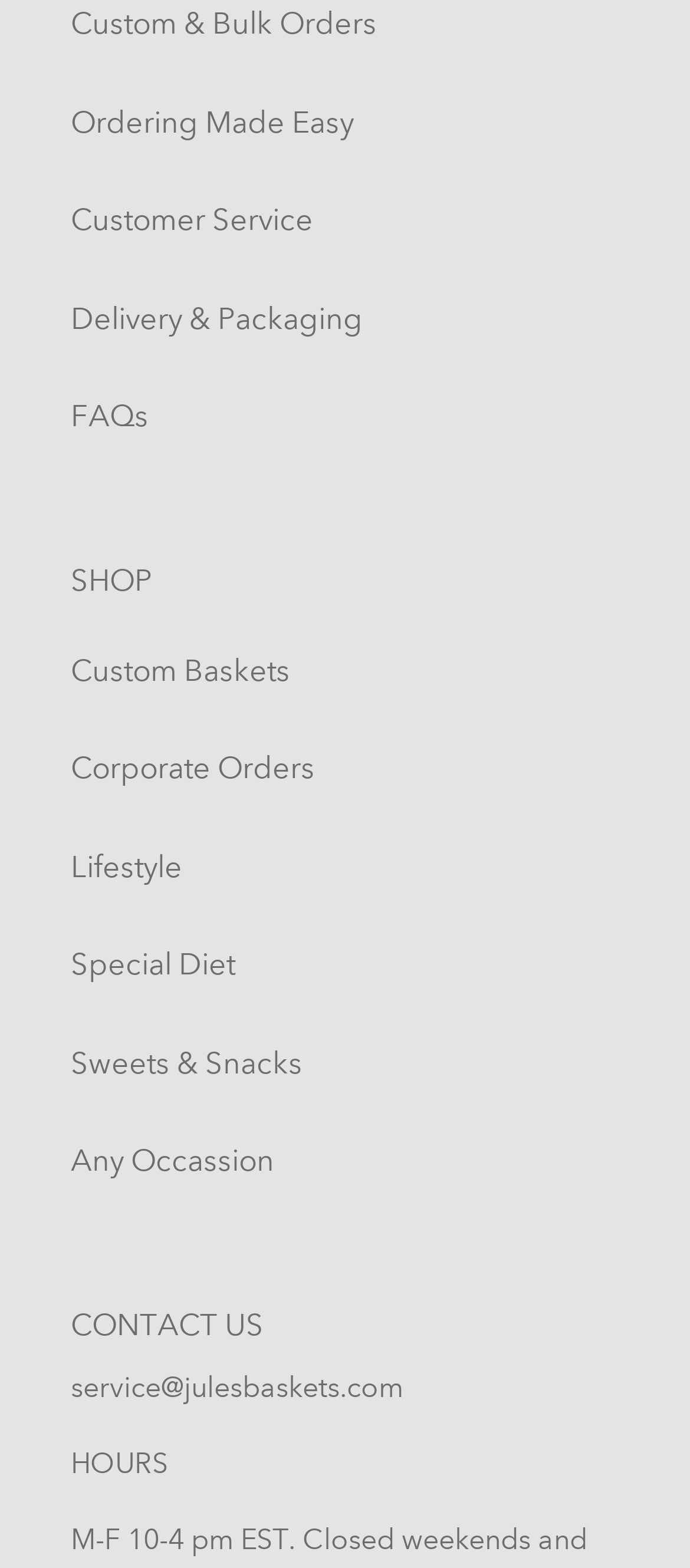Determine the bounding box coordinates of the region I should click to achieve the following instruction: "Send an email to customer service". Ensure the bounding box coordinates are four float numbers between 0 and 1, i.e., [left, top, right, bottom].

[0.103, 0.874, 0.585, 0.895]